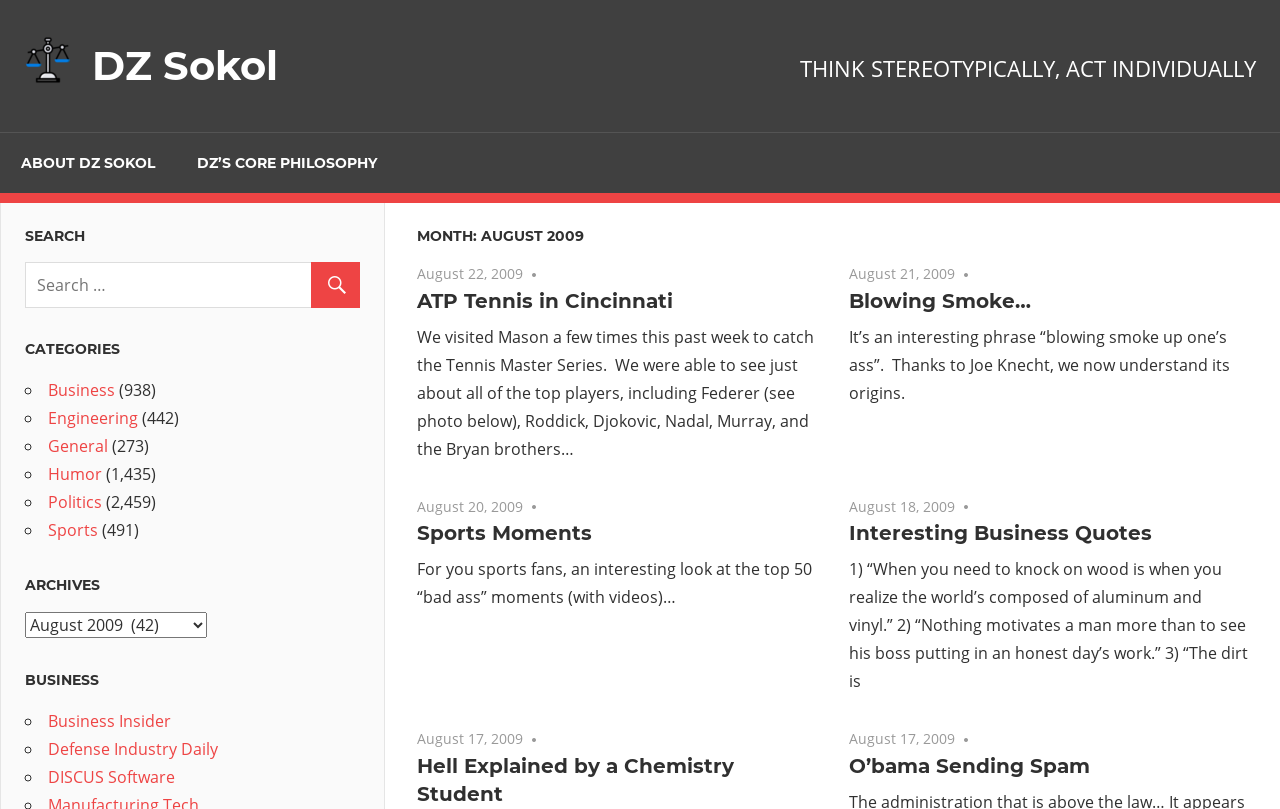Please specify the bounding box coordinates for the clickable region that will help you carry out the instruction: "Check archives for June 2014".

None